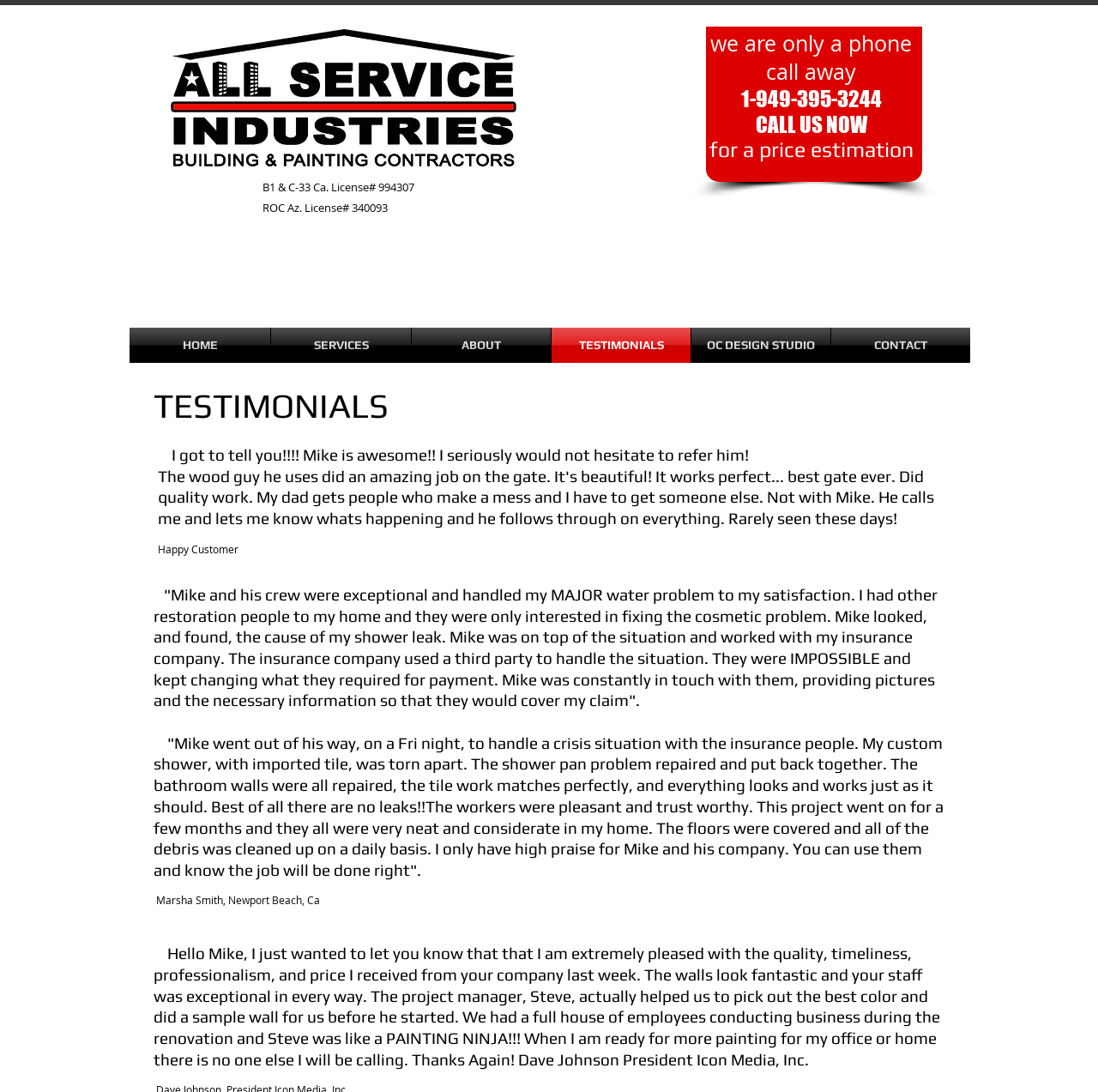Provide the bounding box coordinates in the format (top-left x, top-left y, bottom-right x, bottom-right y). All values are floating point numbers between 0 and 1. Determine the bounding box coordinate of the UI element described as: OC DESIGN STUDIO

[0.63, 0.3, 0.756, 0.332]